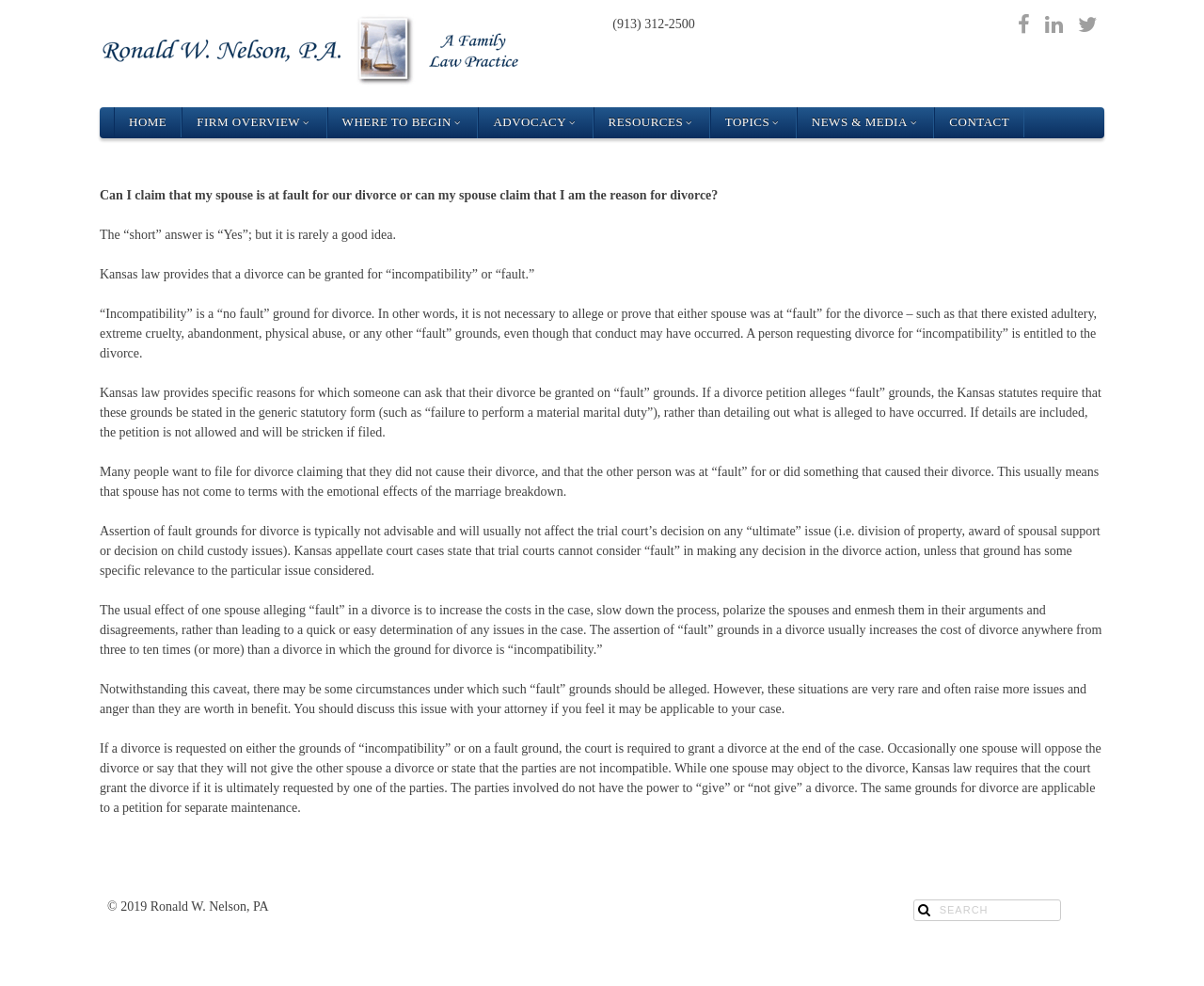Identify the bounding box coordinates of the element to click to follow this instruction: 'Read about FIRM OVERVIEW'. Ensure the coordinates are four float values between 0 and 1, provided as [left, top, right, bottom].

[0.152, 0.108, 0.271, 0.14]